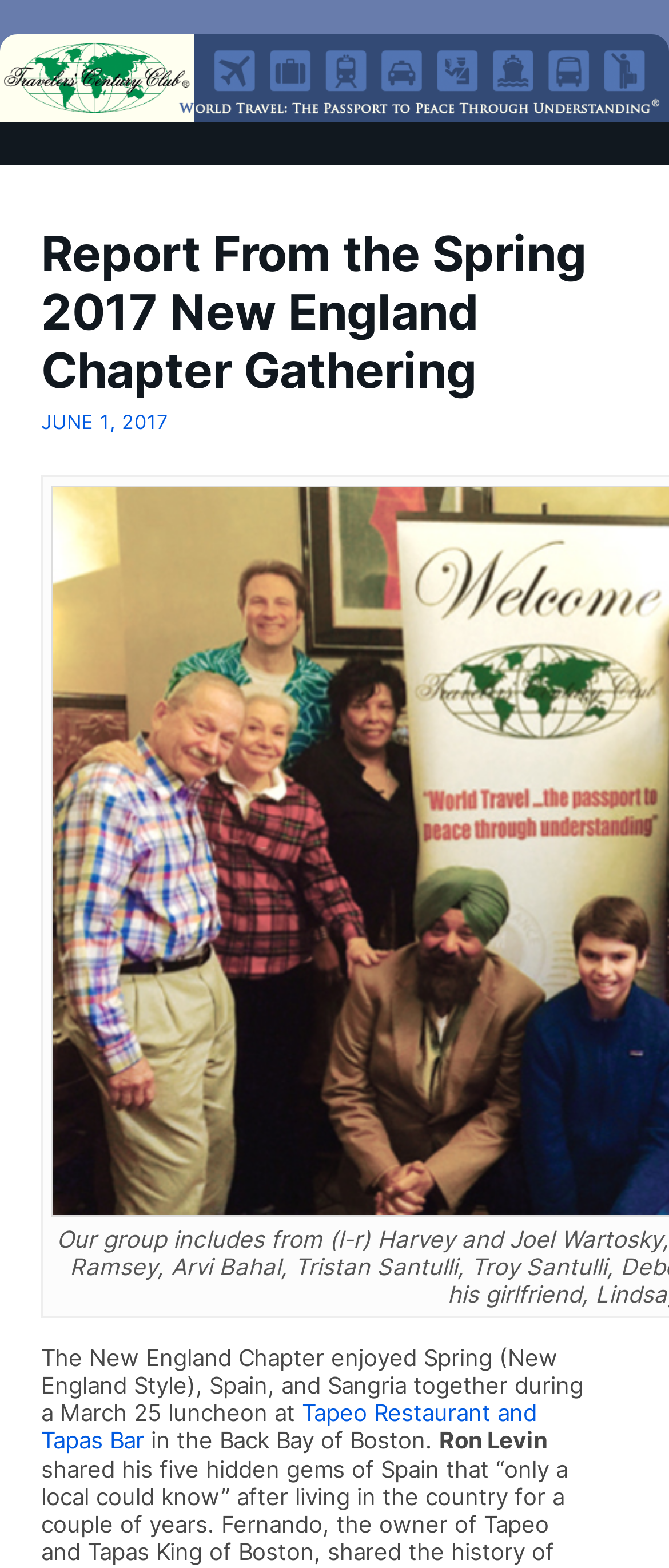Bounding box coordinates should be provided in the format (top-left x, top-left y, bottom-right x, bottom-right y) with all values between 0 and 1. Identify the bounding box for this UI element: alt="Travelers' Century Club"

[0.0, 0.022, 1.0, 0.077]